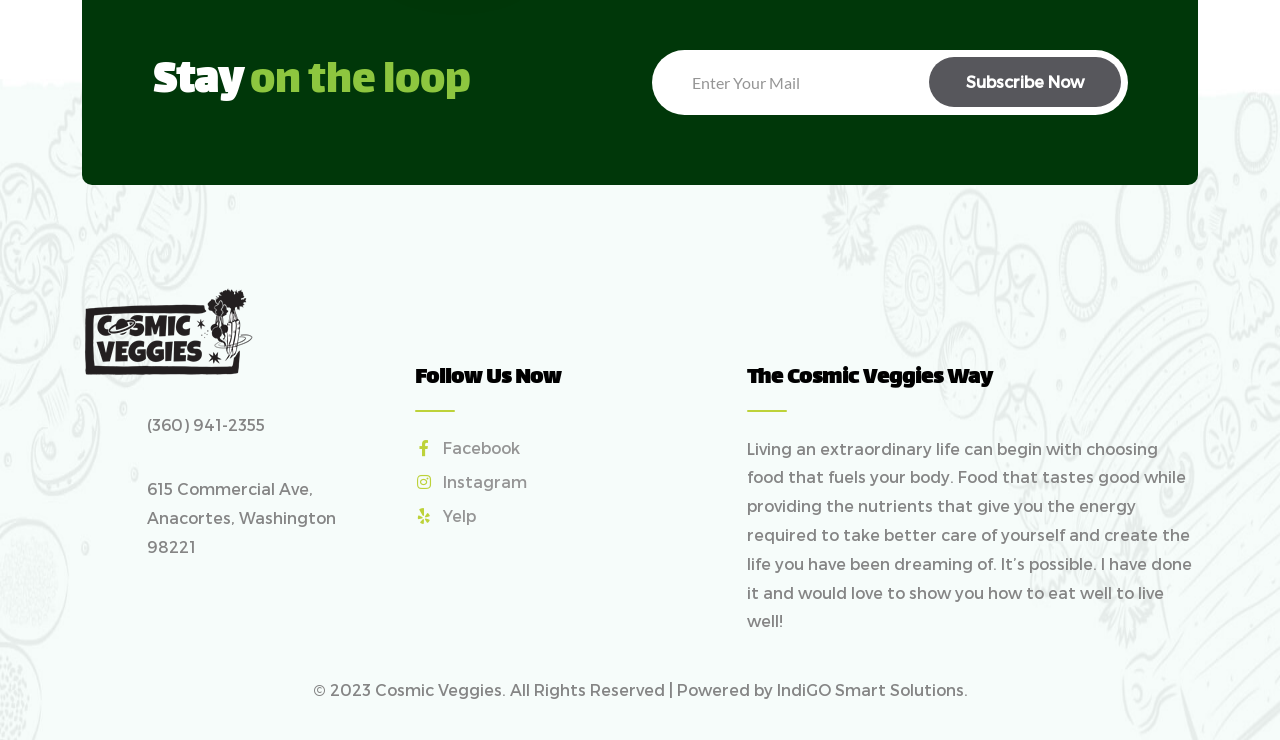Using the provided element description, identify the bounding box coordinates as (top-left x, top-left y, bottom-right x, bottom-right y). Ensure all values are between 0 and 1. Description: IndiGO Smart Solutions

[0.607, 0.919, 0.753, 0.945]